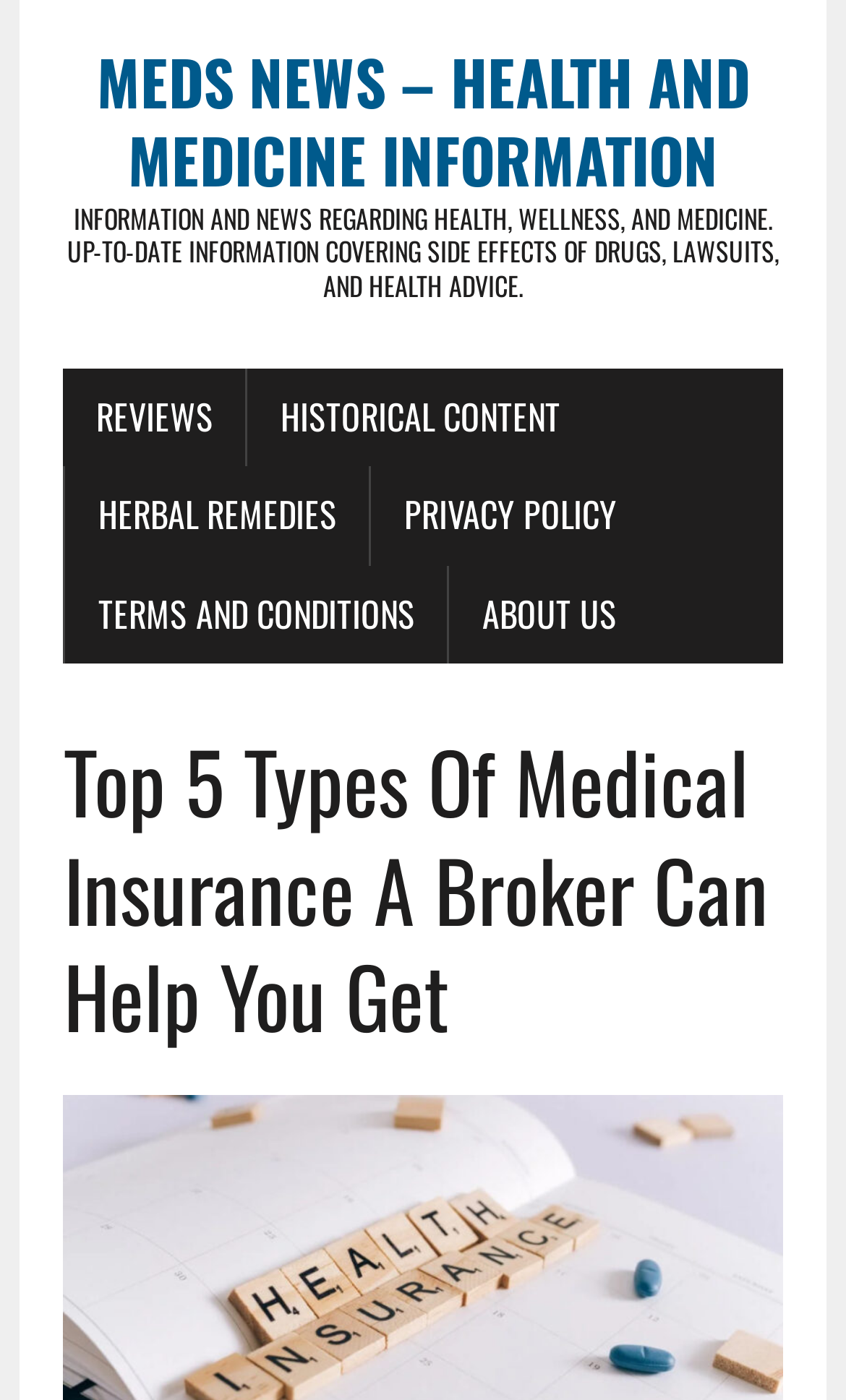Answer the question below in one word or phrase:
How many links are in the top navigation menu?

6